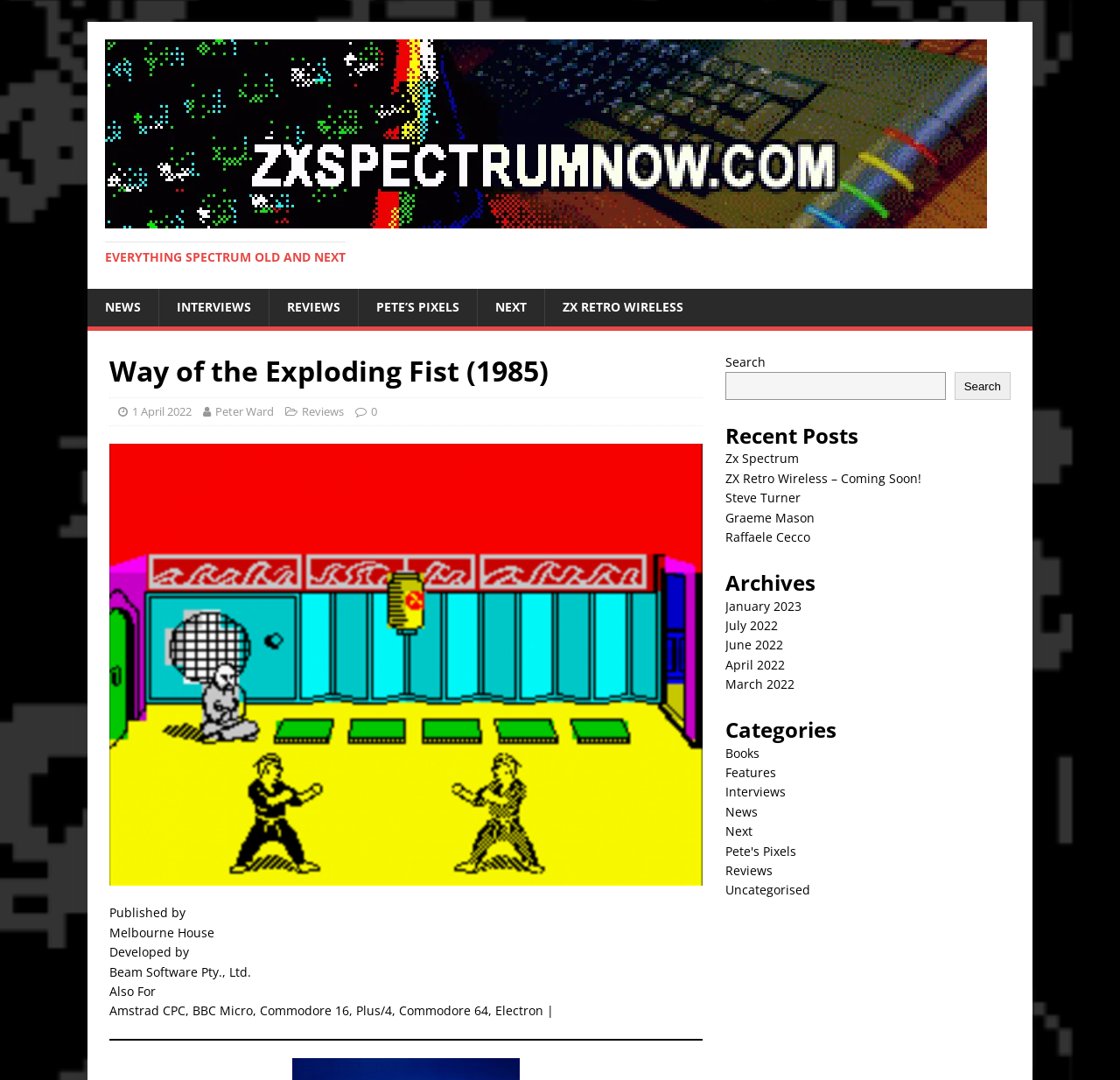Calculate the bounding box coordinates for the UI element based on the following description: "Interviews". Ensure the coordinates are four float numbers between 0 and 1, i.e., [left, top, right, bottom].

[0.141, 0.268, 0.24, 0.302]